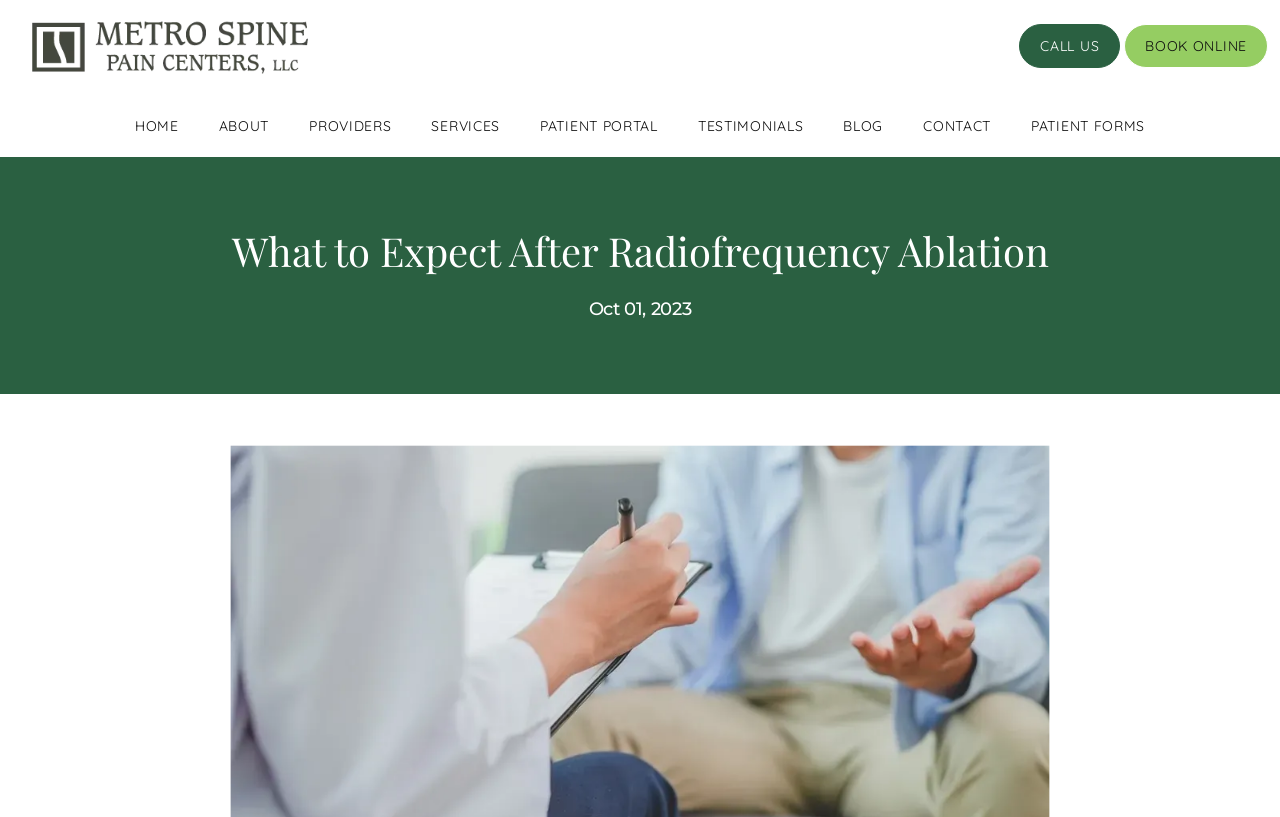Return the bounding box coordinates of the UI element that corresponds to this description: "Book Online". The coordinates must be given as four float numbers in the range of 0 and 1, [left, top, right, bottom].

[0.877, 0.027, 0.992, 0.09]